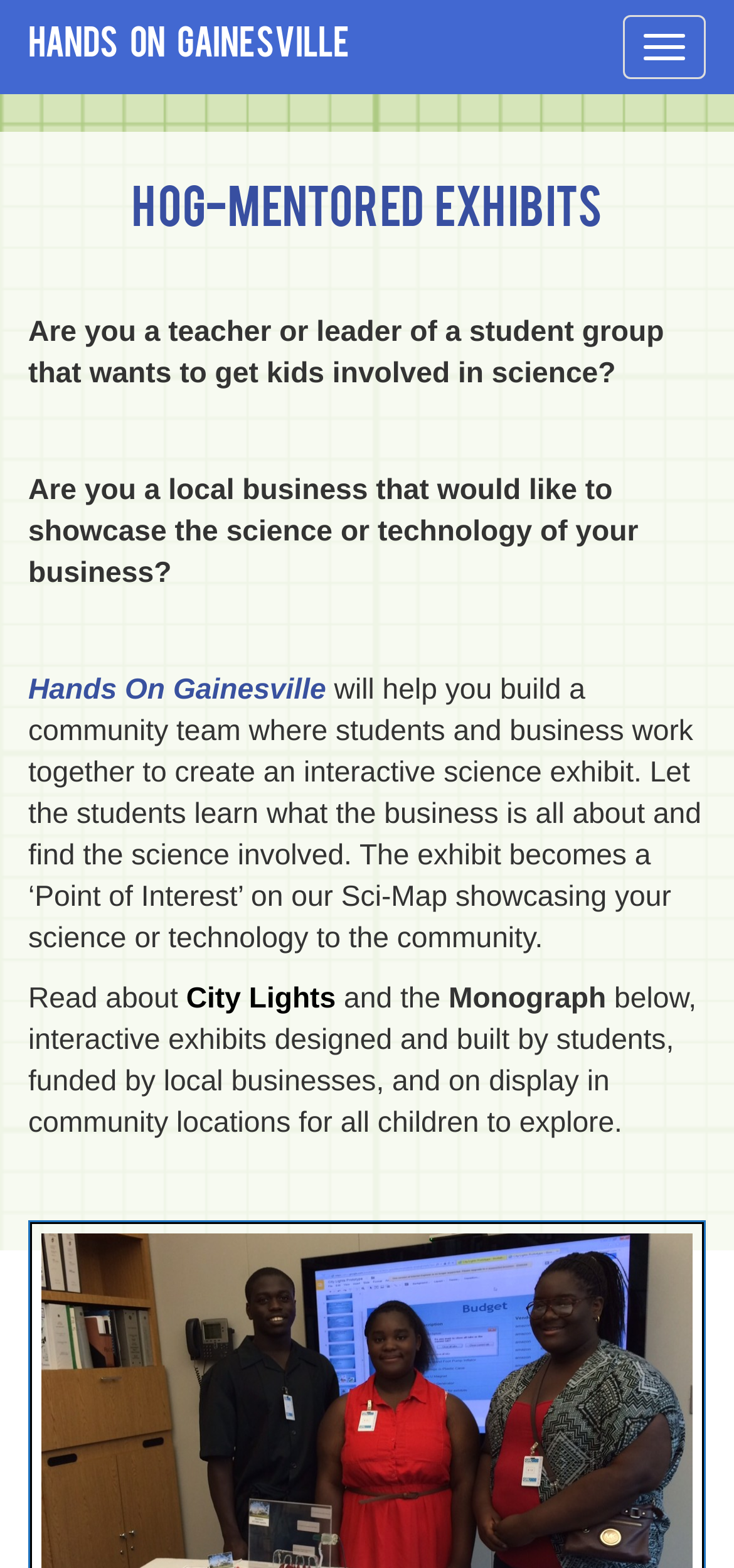Using the details from the image, please elaborate on the following question: What are City Lights and Monograph?

The webpage mentions City Lights and Monograph as examples of interactive exhibits designed and built by students, funded by local businesses, and on display in community locations for all children to explore.